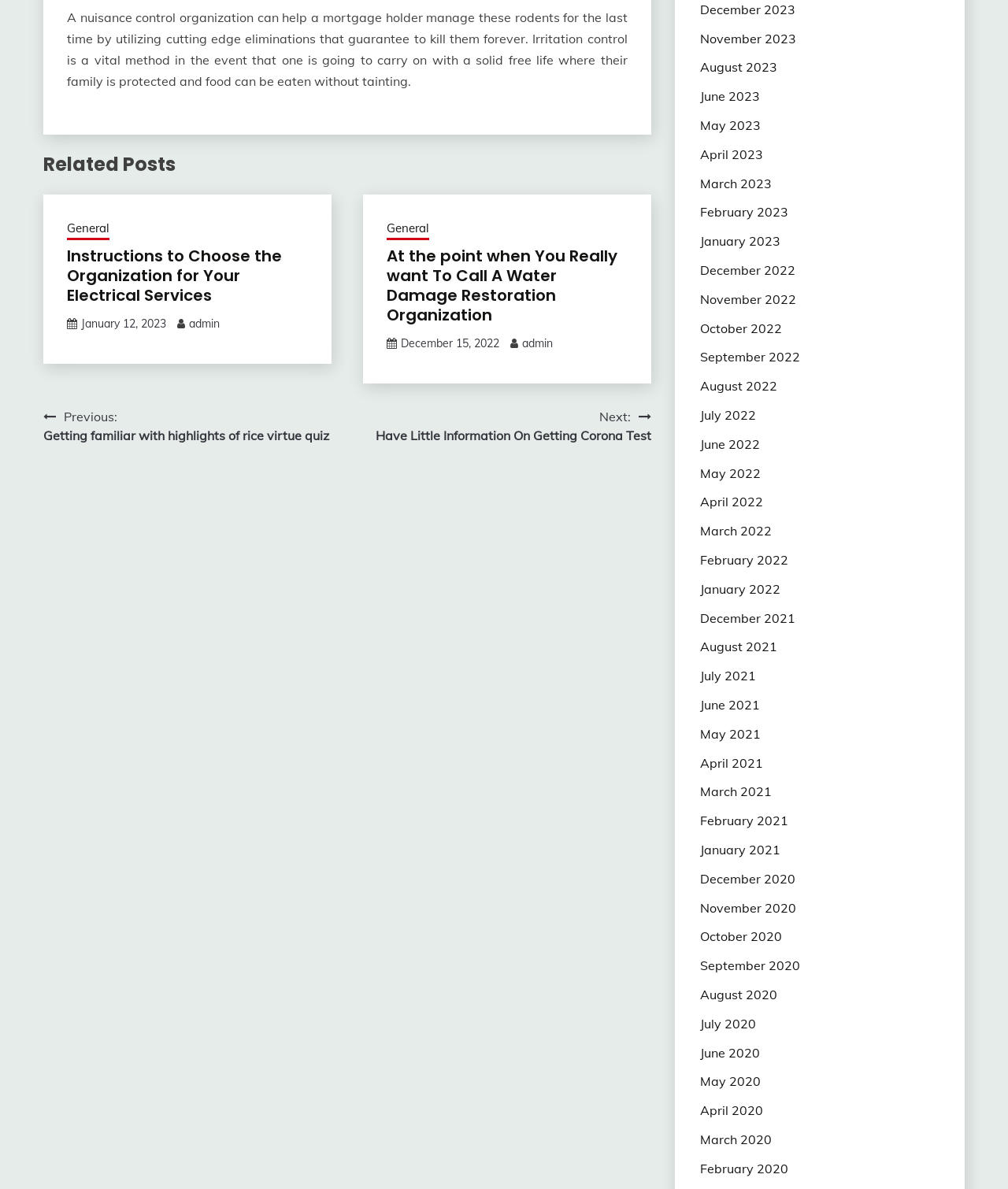Find the bounding box of the UI element described as follows: "October 2022".

[0.694, 0.269, 0.776, 0.283]